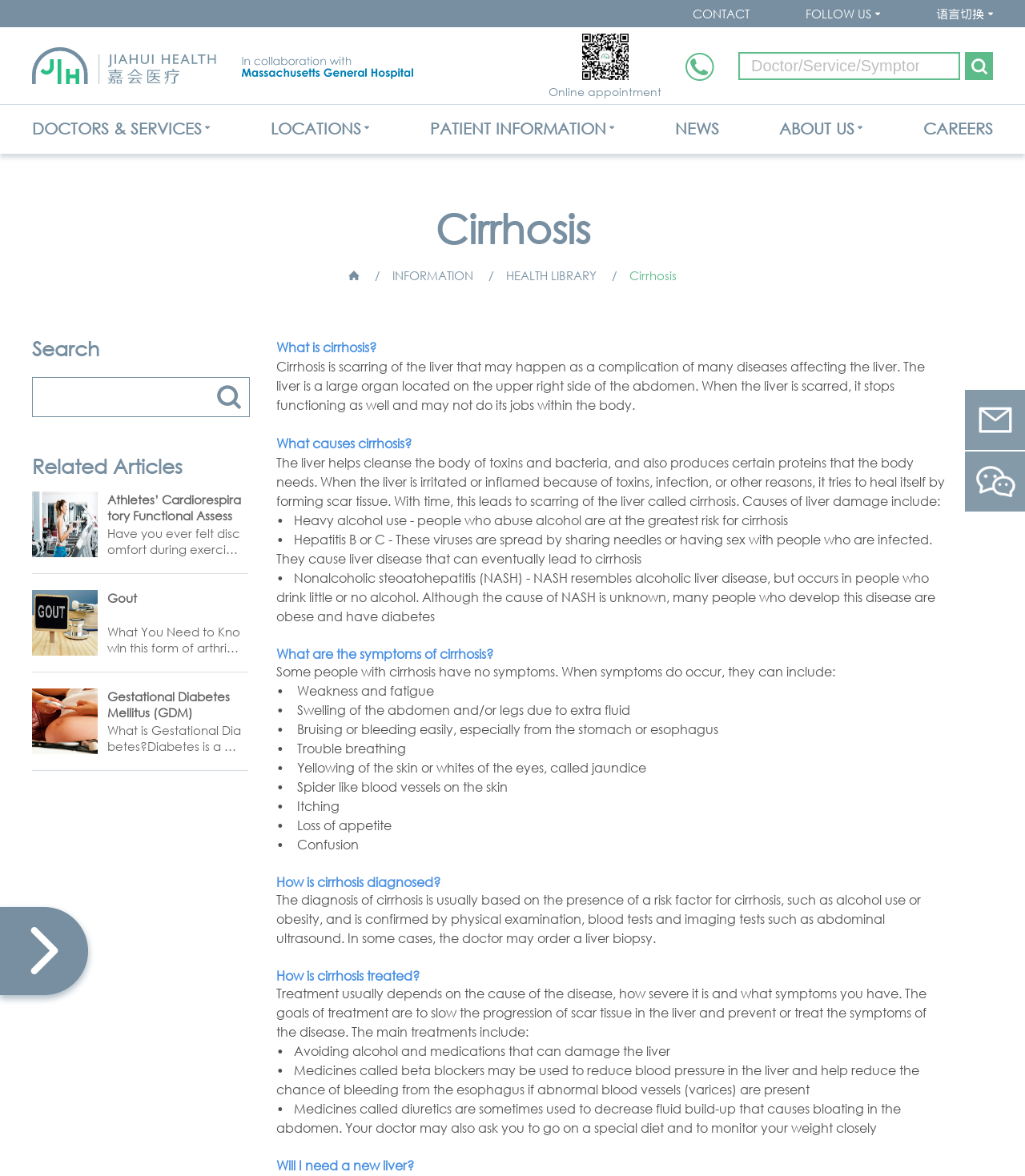Find the bounding box coordinates for the UI element whose description is: "DOCTORS & SERVICES". The coordinates should be four float numbers between 0 and 1, in the format [left, top, right, bottom].

[0.031, 0.089, 0.197, 0.13]